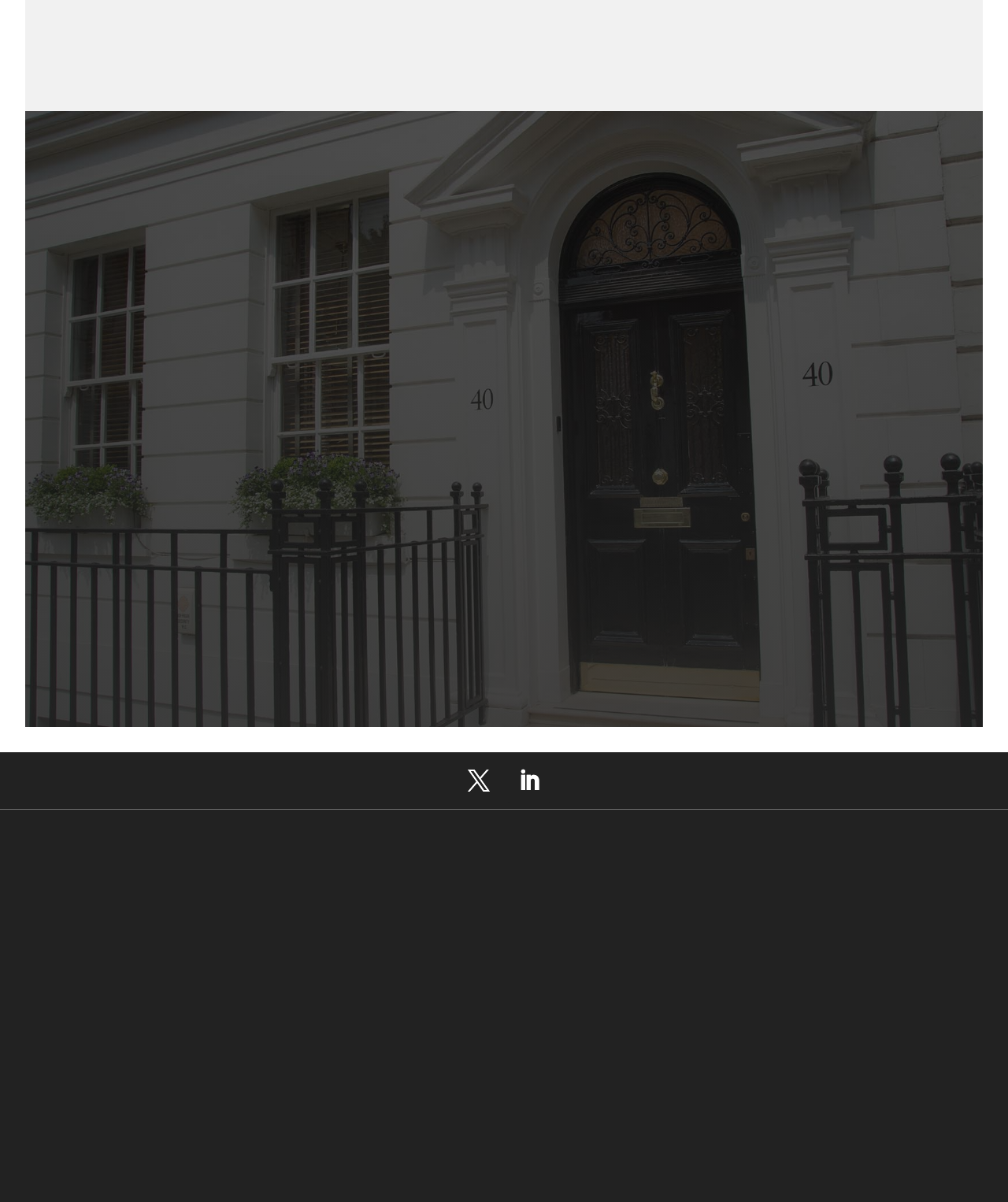Can you find the bounding box coordinates for the element that needs to be clicked to execute this instruction: "Go to E-liquids page"? The coordinates should be given as four float numbers between 0 and 1, i.e., [left, top, right, bottom].

None